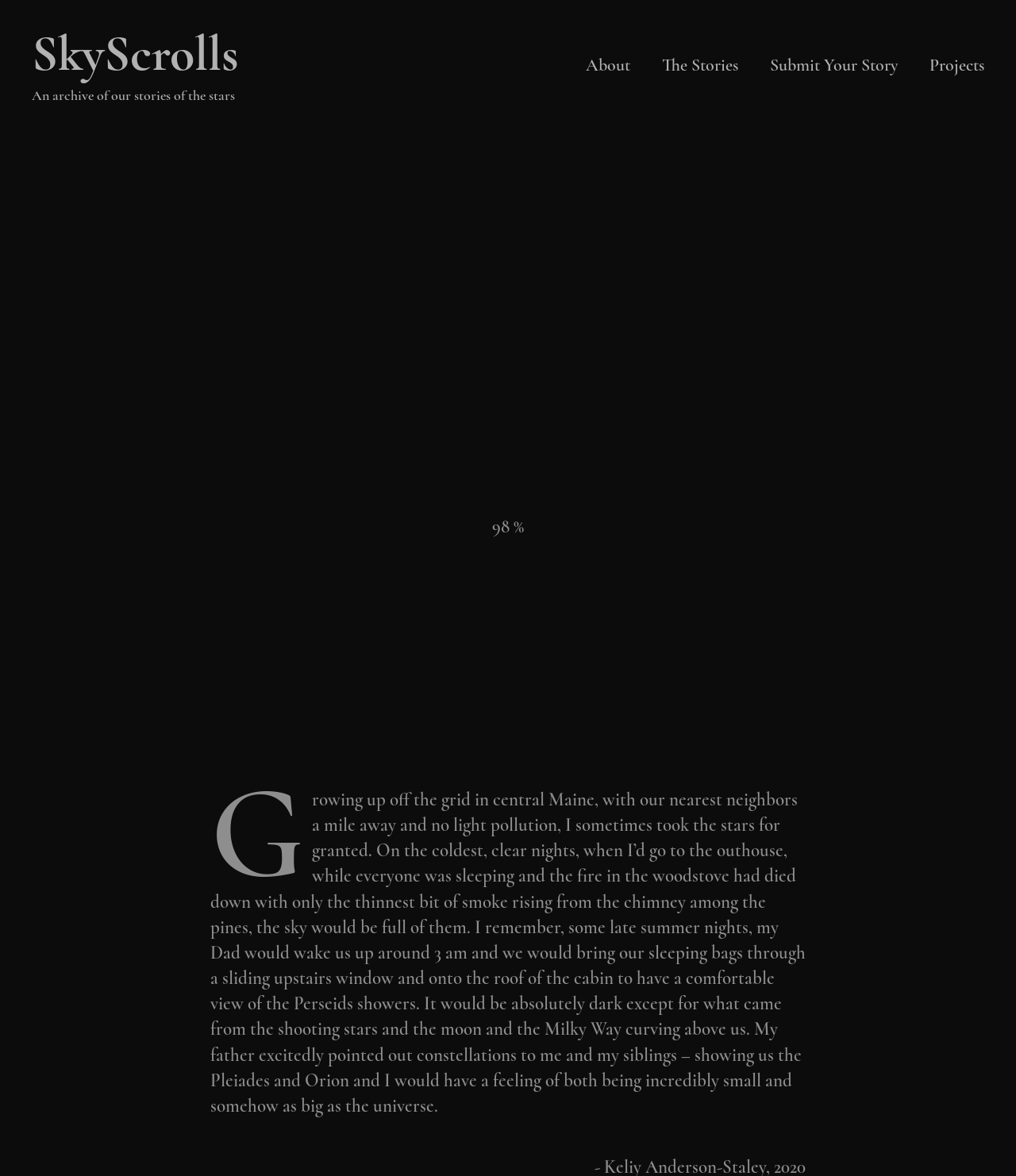Please answer the following question using a single word or phrase: What is the name of the website?

SkyScrolls